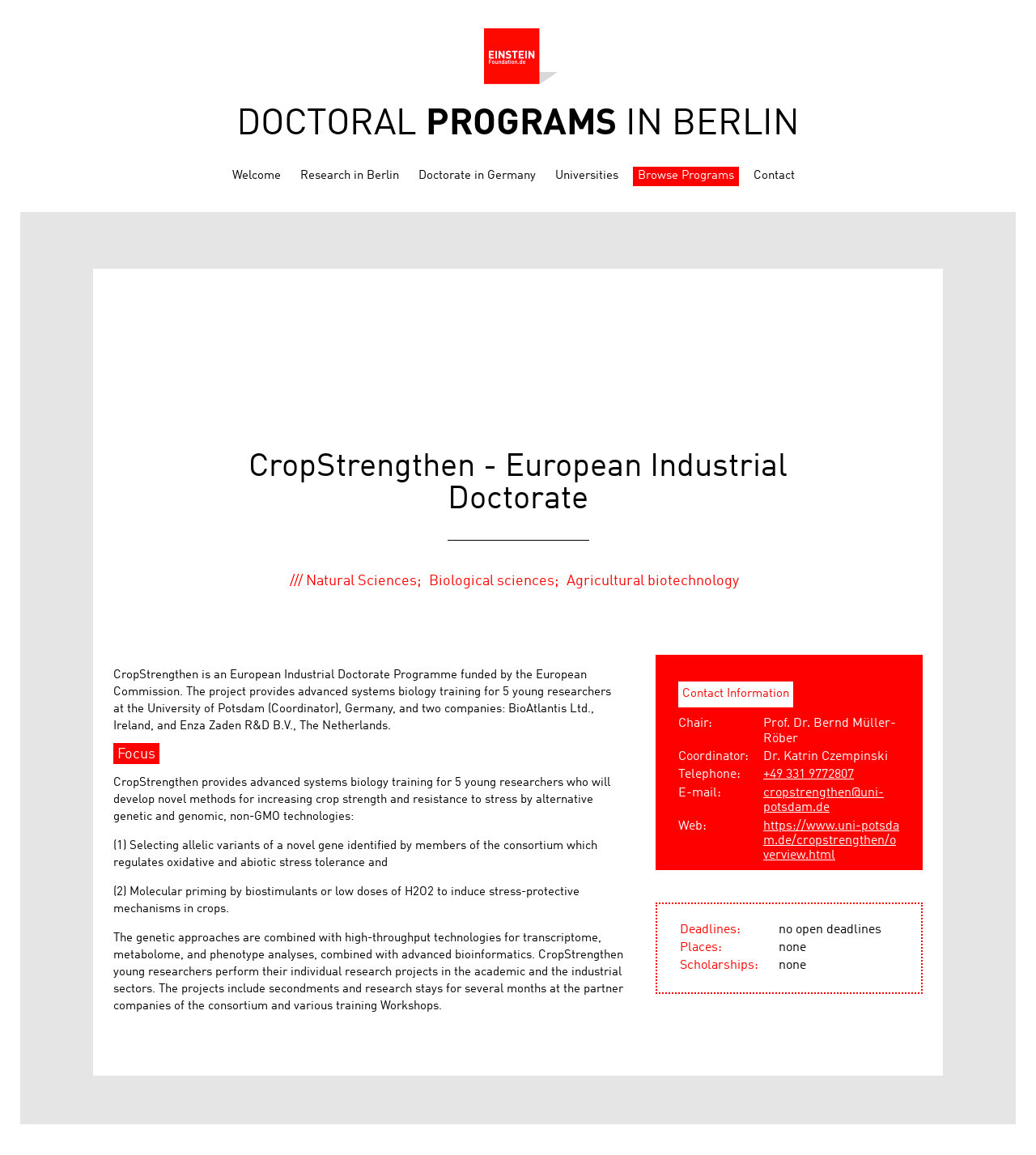Identify the bounding box coordinates of the area you need to click to perform the following instruction: "Send an email to cropstrengthen@uni-potsdam.de".

[0.736, 0.68, 0.87, 0.707]